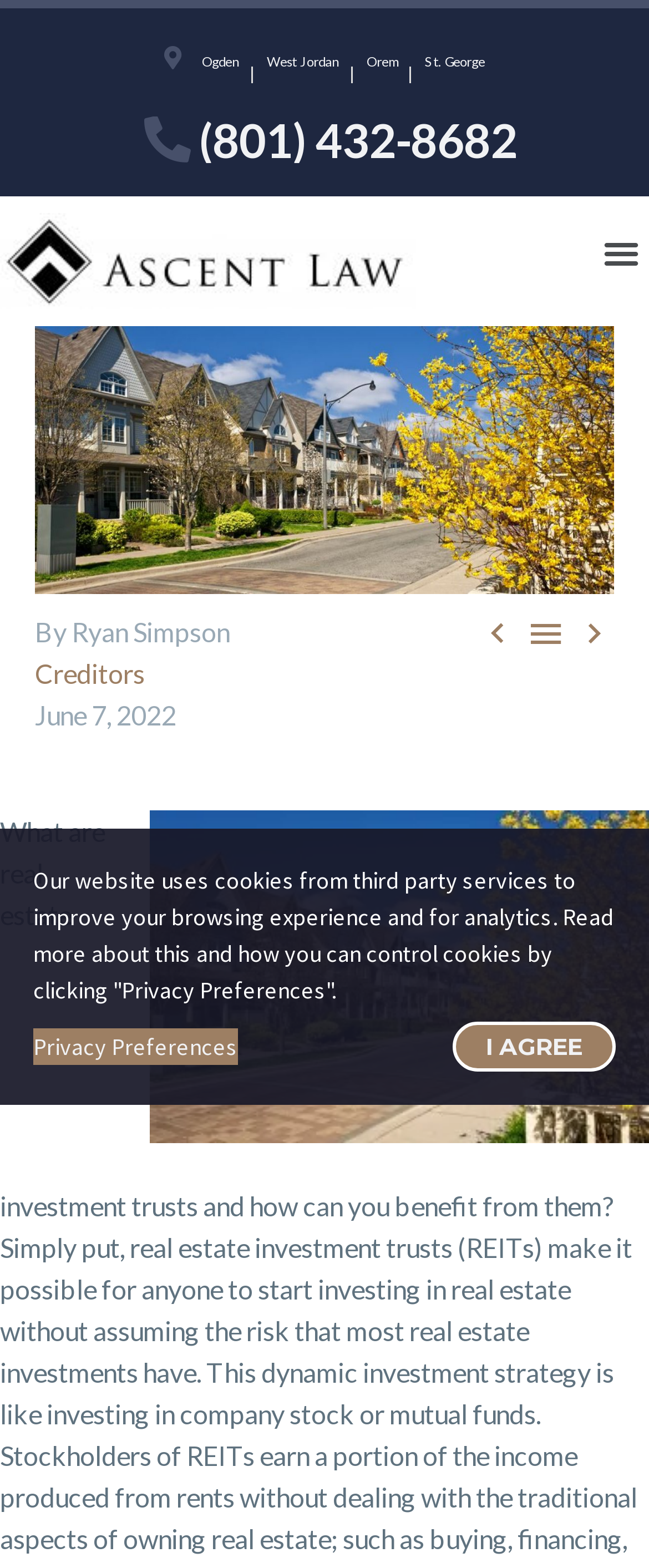Based on the image, provide a detailed response to the question:
What is the location of Ascent Law?

The webpage has multiple StaticText elements listing different locations in Utah, such as Ogden, West Jordan, Orem, and St. George, which suggests that Ascent Law is located in Utah.